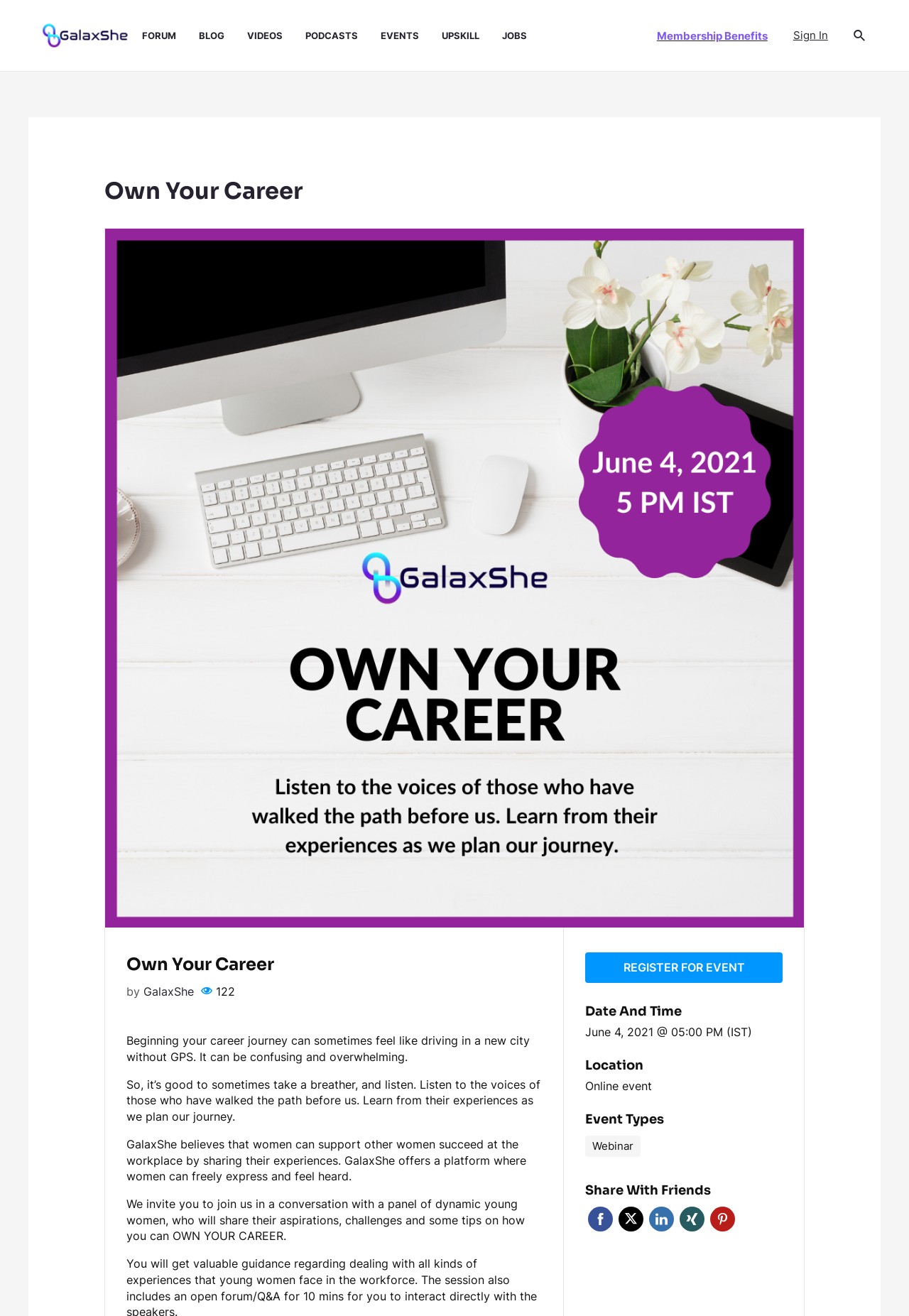Highlight the bounding box coordinates of the element that should be clicked to carry out the following instruction: "View the 'Archives' section". The coordinates must be given as four float numbers ranging from 0 to 1, i.e., [left, top, right, bottom].

None